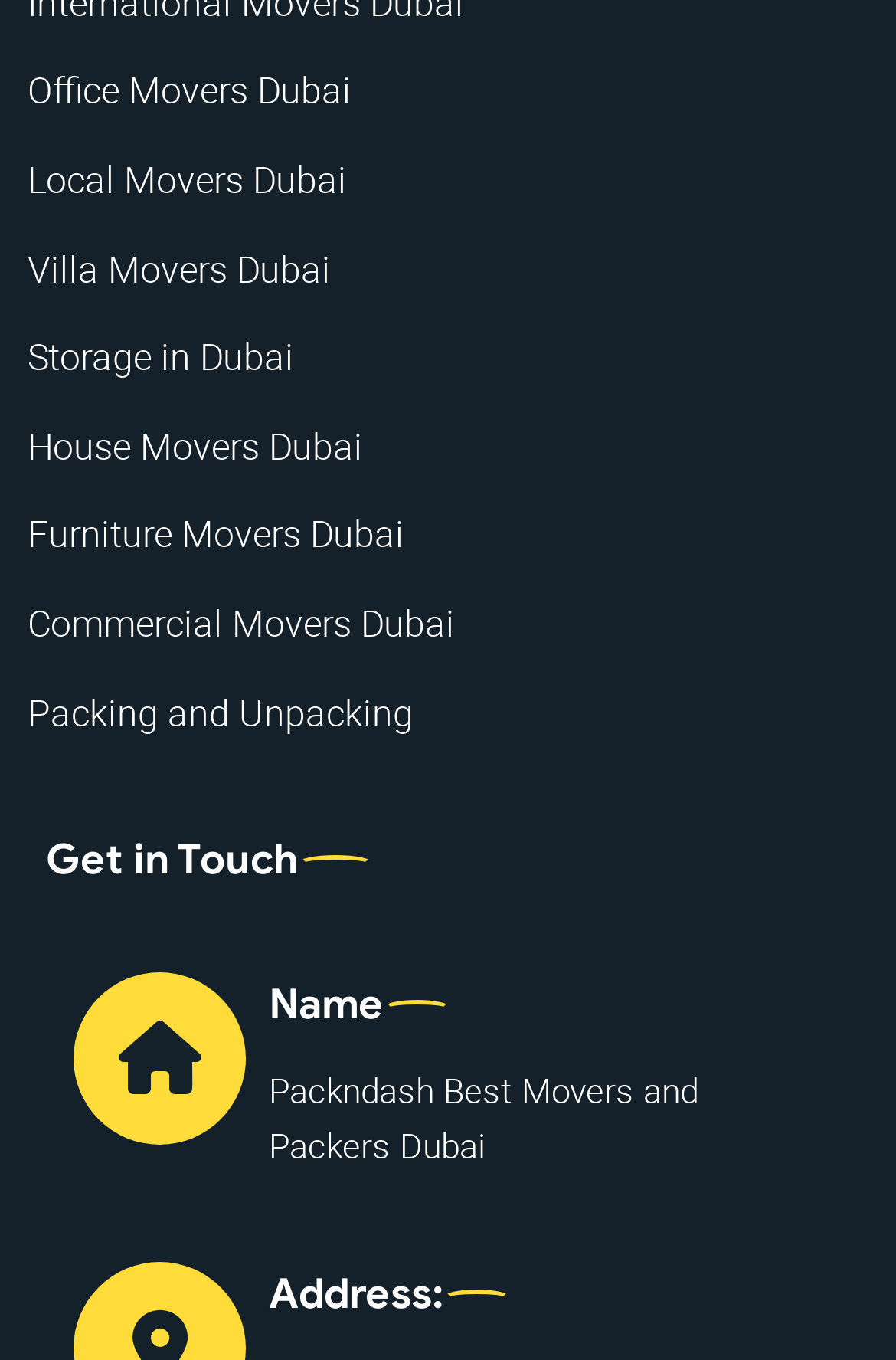Identify the bounding box coordinates of the section that should be clicked to achieve the task described: "Get in touch with the company".

[0.051, 0.609, 0.949, 0.657]